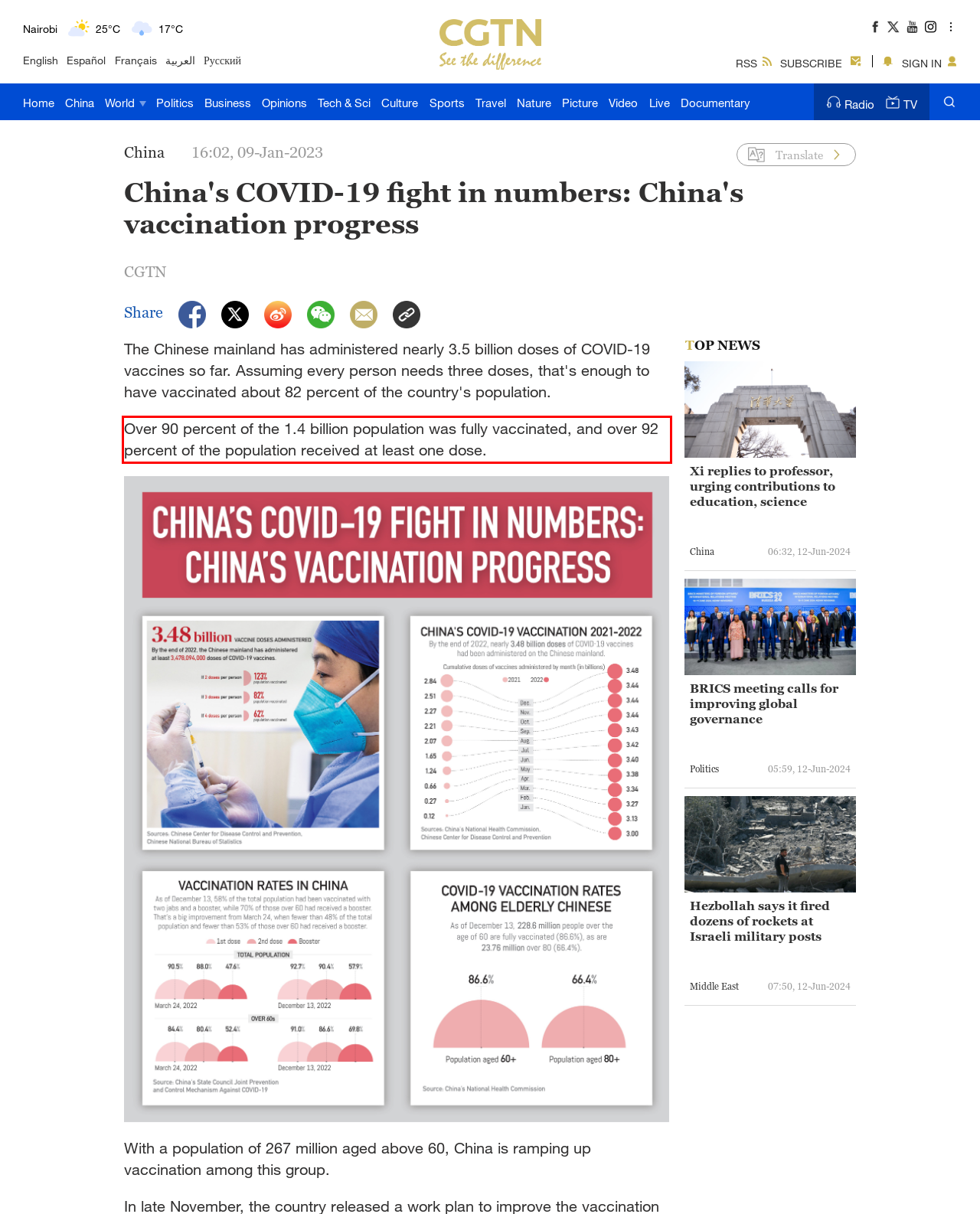You are provided with a screenshot of a webpage that includes a UI element enclosed in a red rectangle. Extract the text content inside this red rectangle.

Over 90 percent of the 1.4 billion population was fully vaccinated, and over 92 percent of the population received at least one dose.